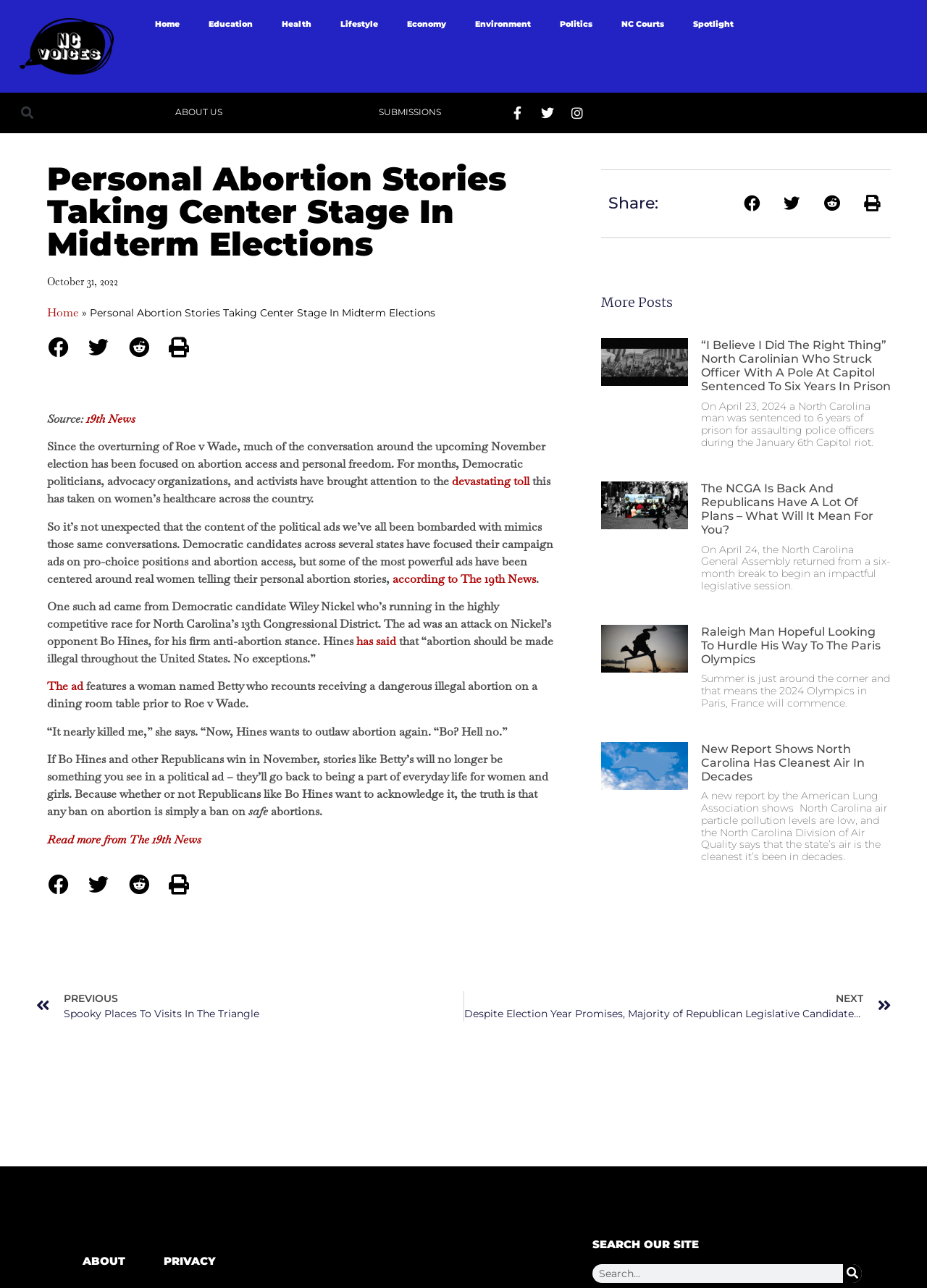Specify the bounding box coordinates of the area to click in order to execute this command: 'Share on Facebook'. The coordinates should consist of four float numbers ranging from 0 to 1, and should be formatted as [left, top, right, bottom].

[0.051, 0.261, 0.075, 0.279]